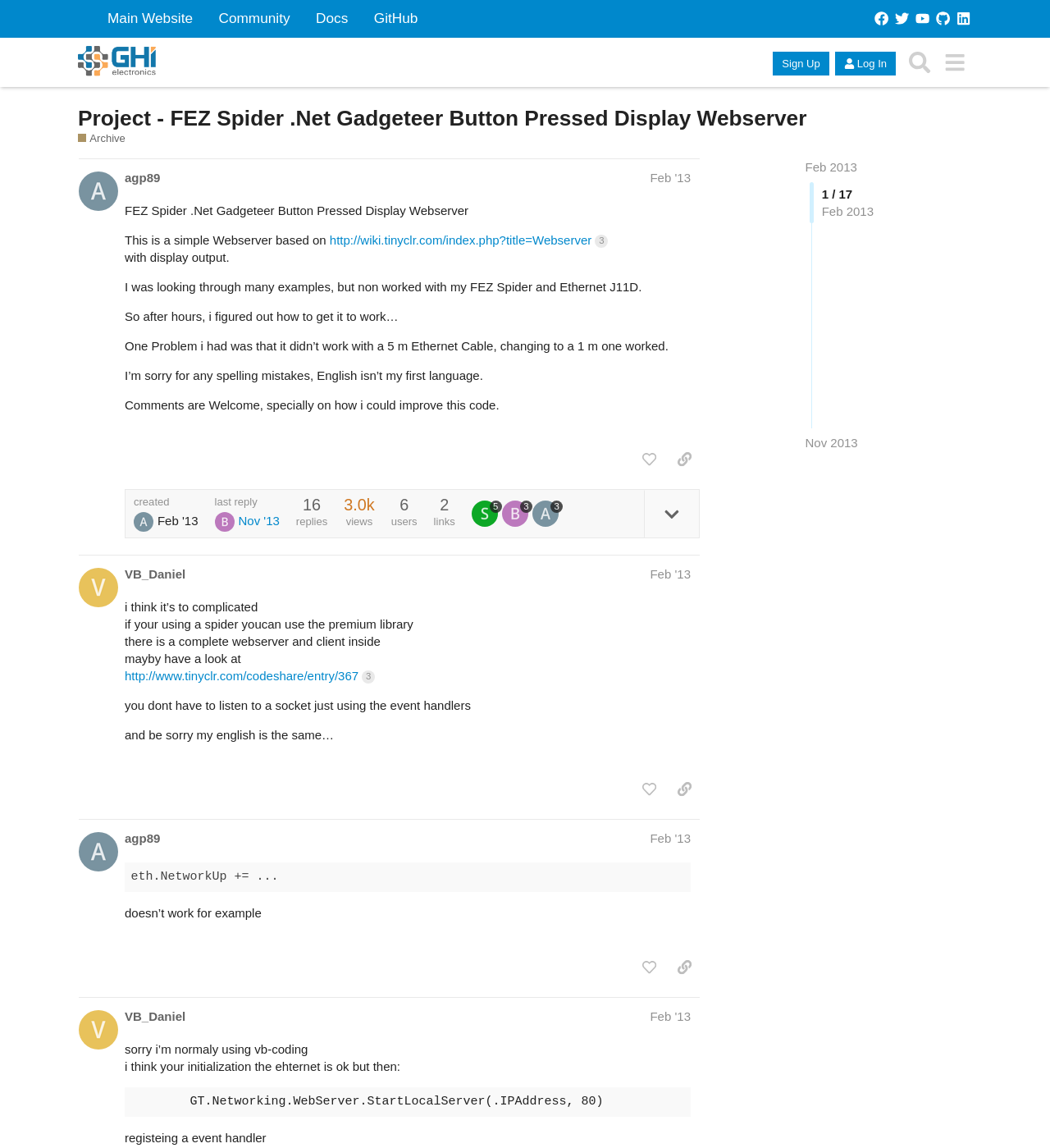What is the username of the author of the first post?
Please provide a single word or phrase in response based on the screenshot.

agp89